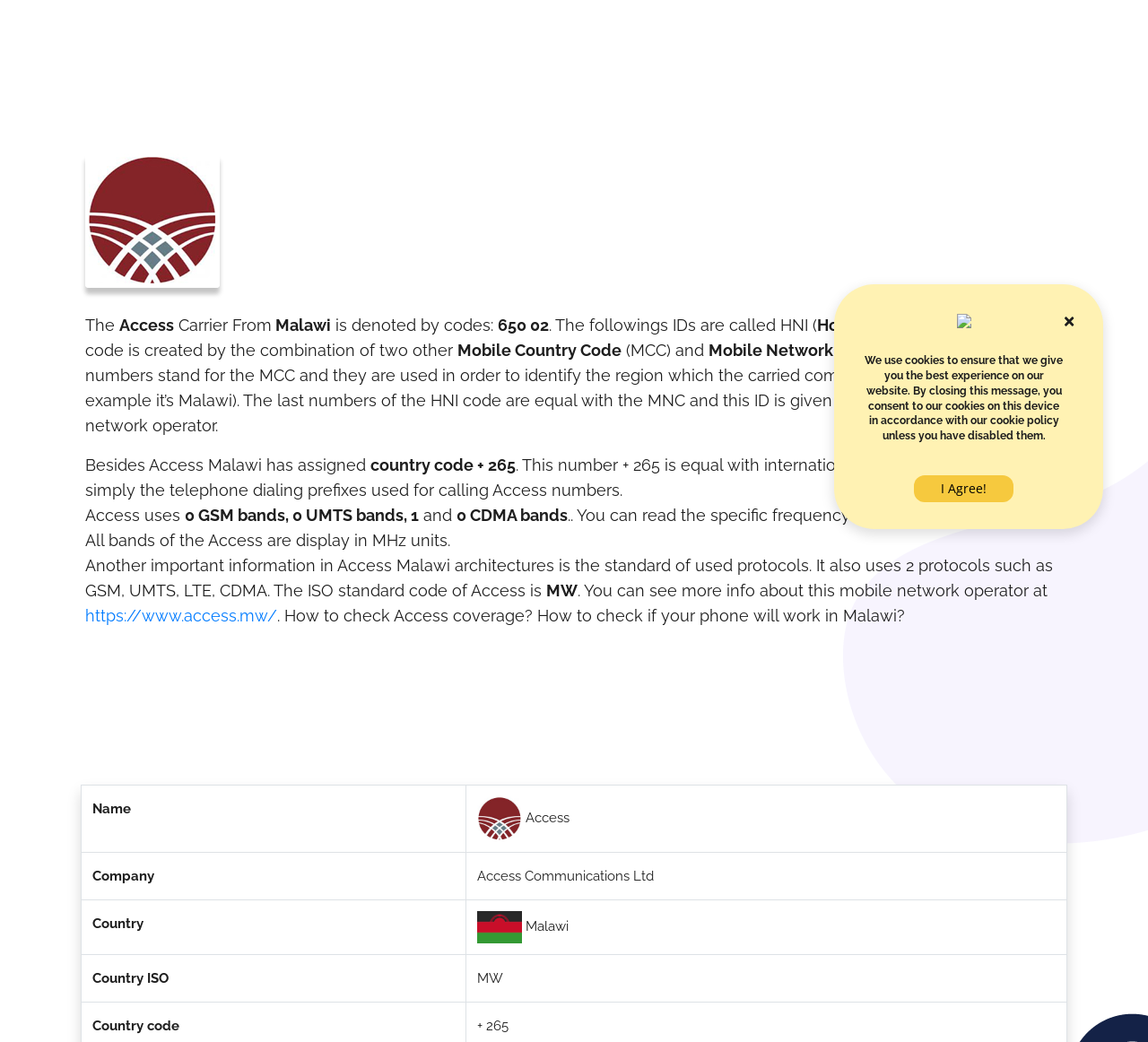Find and provide the bounding box coordinates for the UI element described here: "About Us". The coordinates should be given as four float numbers between 0 and 1: [left, top, right, bottom].

None